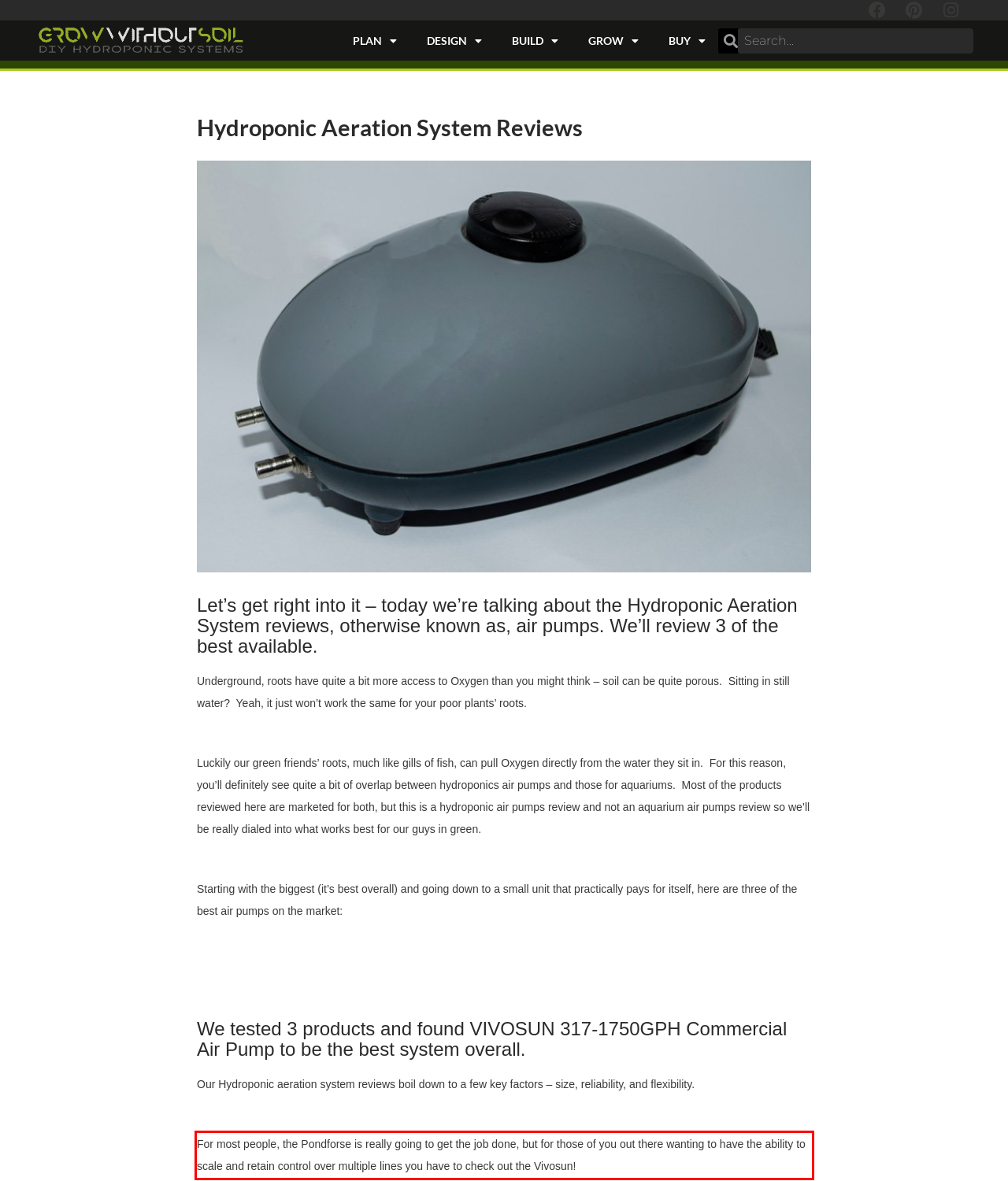You are provided with a screenshot of a webpage featuring a red rectangle bounding box. Extract the text content within this red bounding box using OCR.

For most people, the Pondforse is really going to get the job done, but for those of you out there wanting to have the ability to scale and retain control over multiple lines you have to check out the Vivosun!